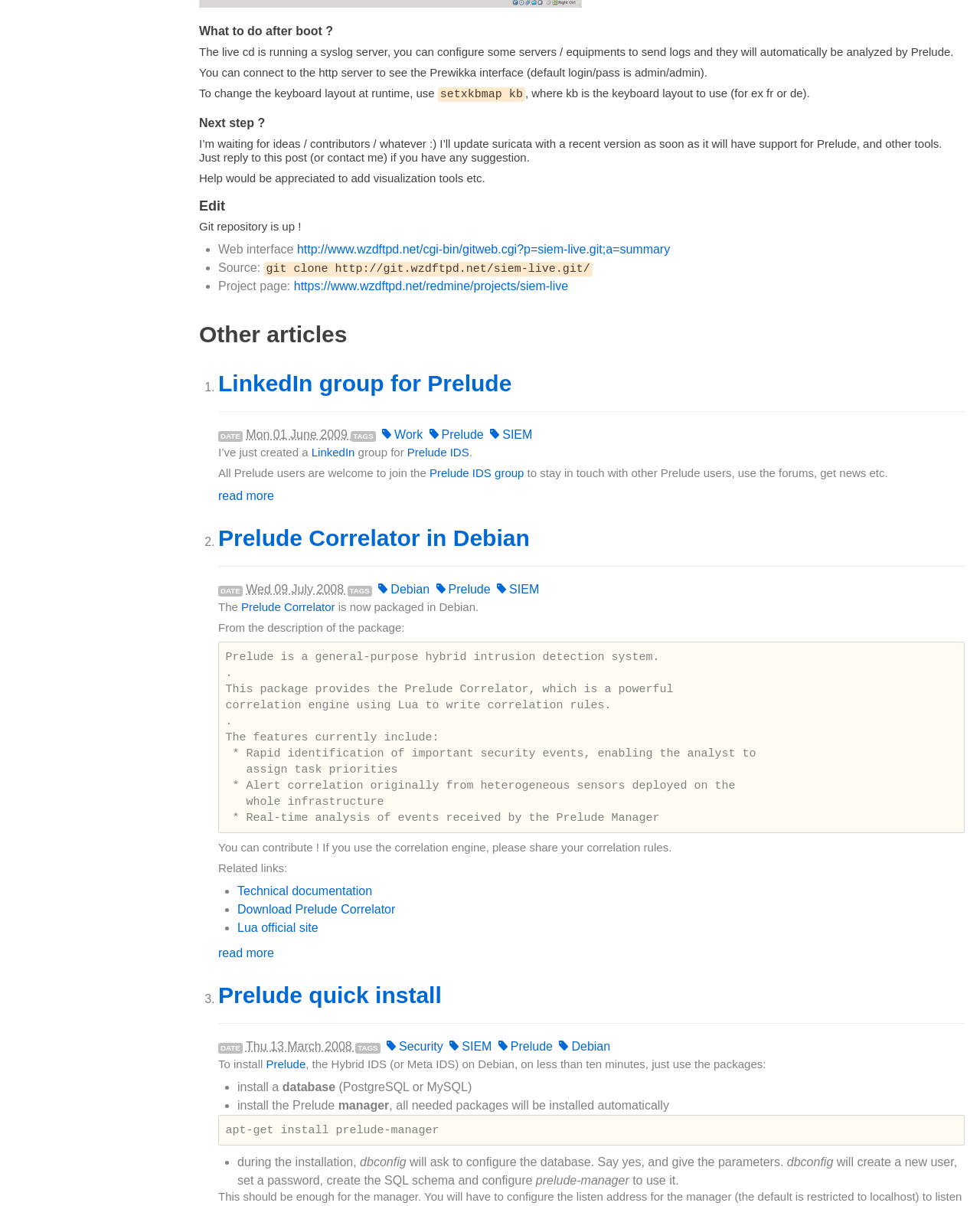Show me the bounding box coordinates of the clickable region to achieve the task as per the instruction: "Explore the 'Prelude quick install' page".

[0.223, 0.815, 0.451, 0.836]